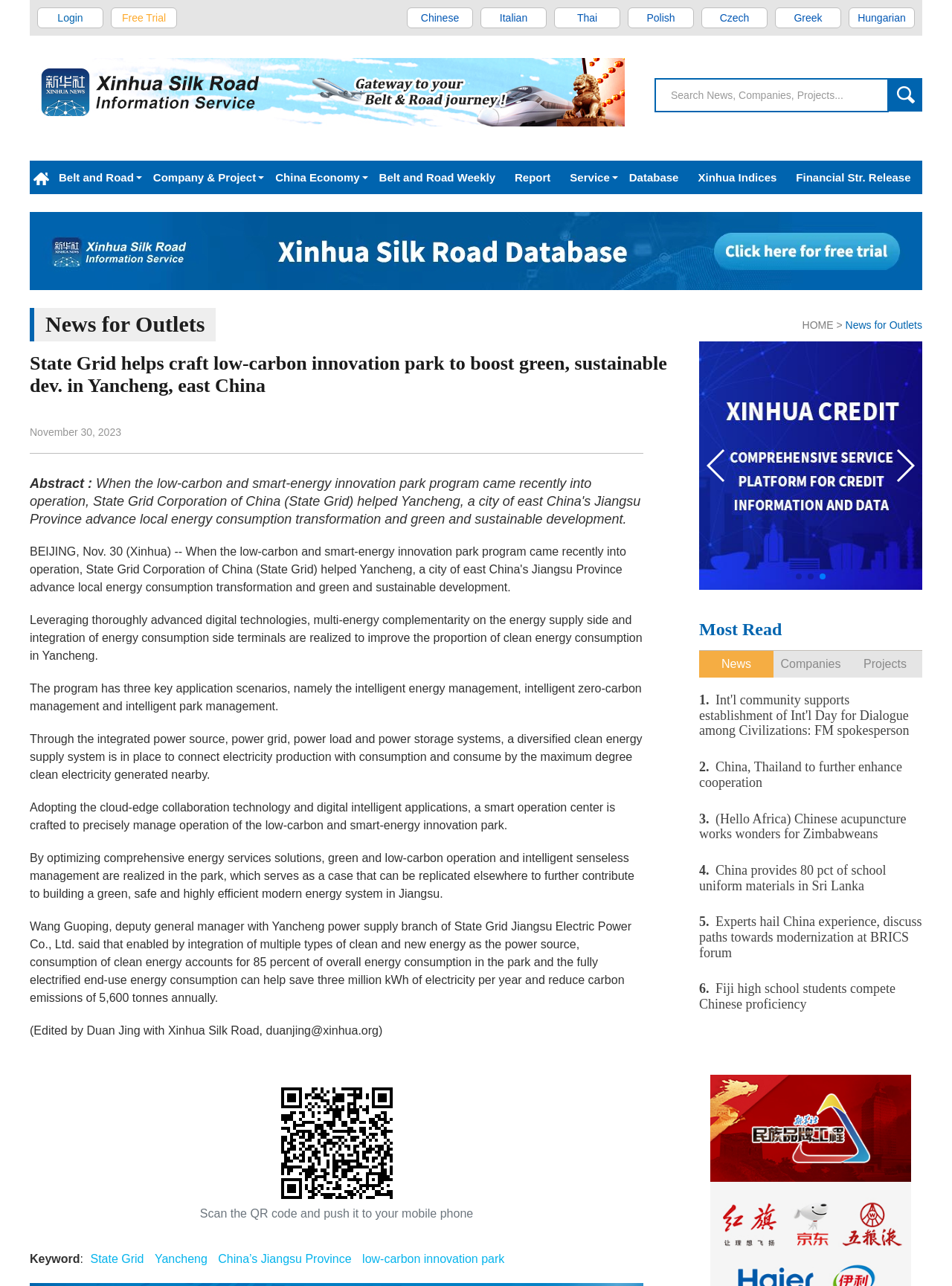What is the name of the company mentioned in the article?
Offer a detailed and exhaustive answer to the question.

I found the answer by reading the main heading of the webpage, which states 'State Grid helps craft low-carbon innovation park to boost green, sustainable dev. in Yancheng, east China'. The name of the company is mentioned as 'State Grid'.